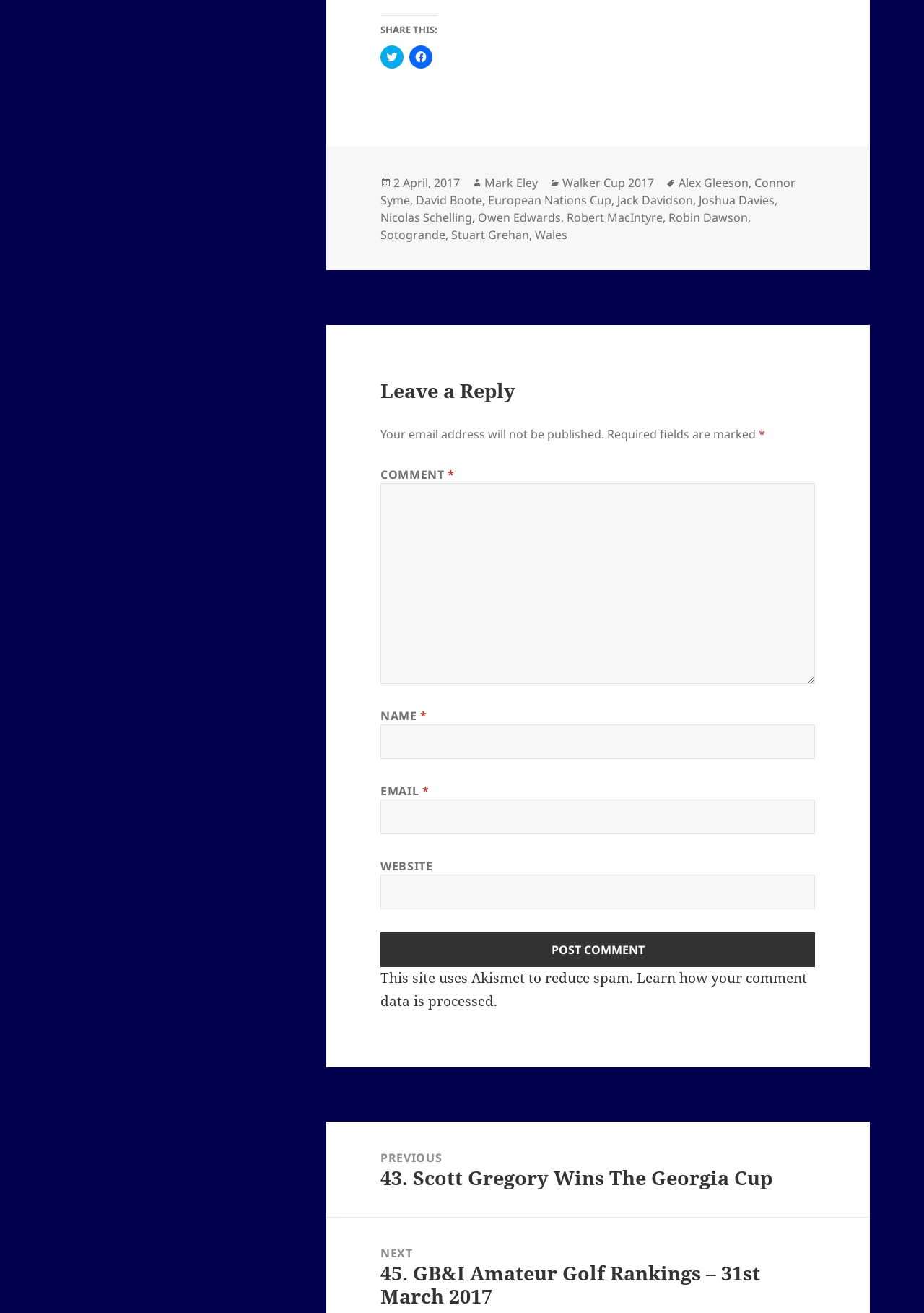Provide a brief response to the question using a single word or phrase: 
What is the name of the author of the post?

Mark Eley